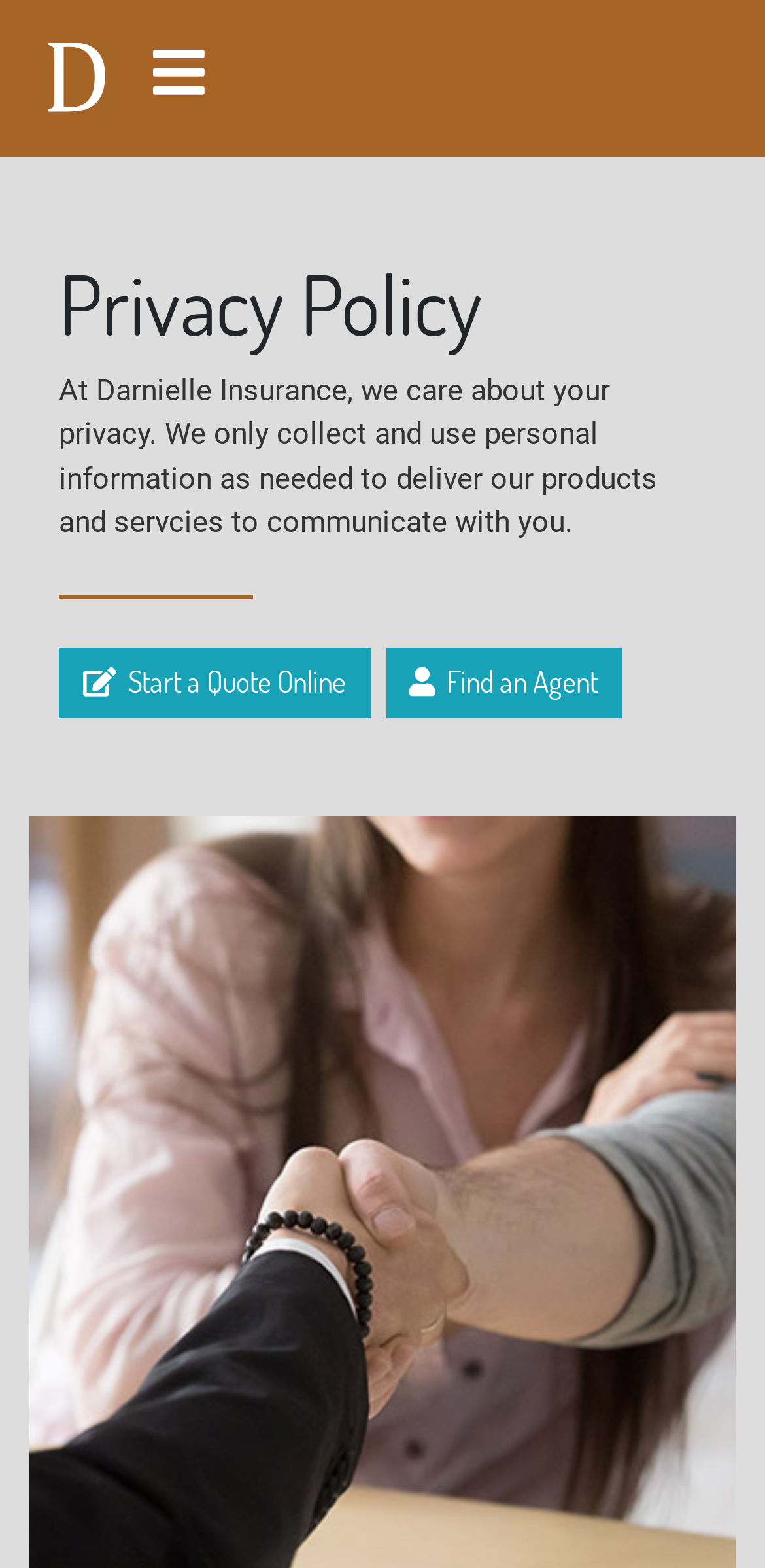What is the icon next to the 'Darnielle.com' link?
Please look at the screenshot and answer in one word or a short phrase.

